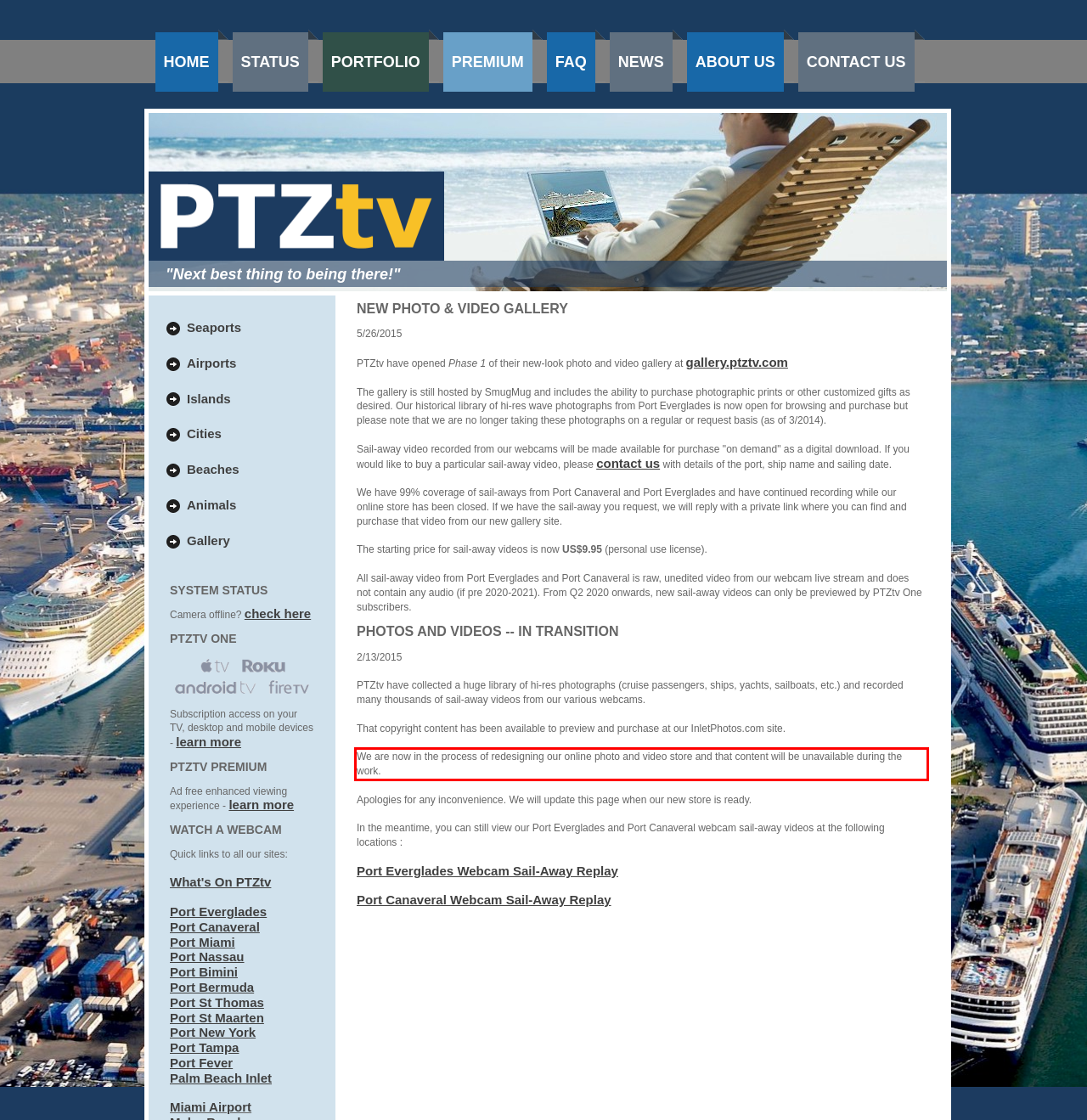Please examine the webpage screenshot and extract the text within the red bounding box using OCR.

We are now in the process of redesigning our online photo and video store and that content will be unavailable during the work.